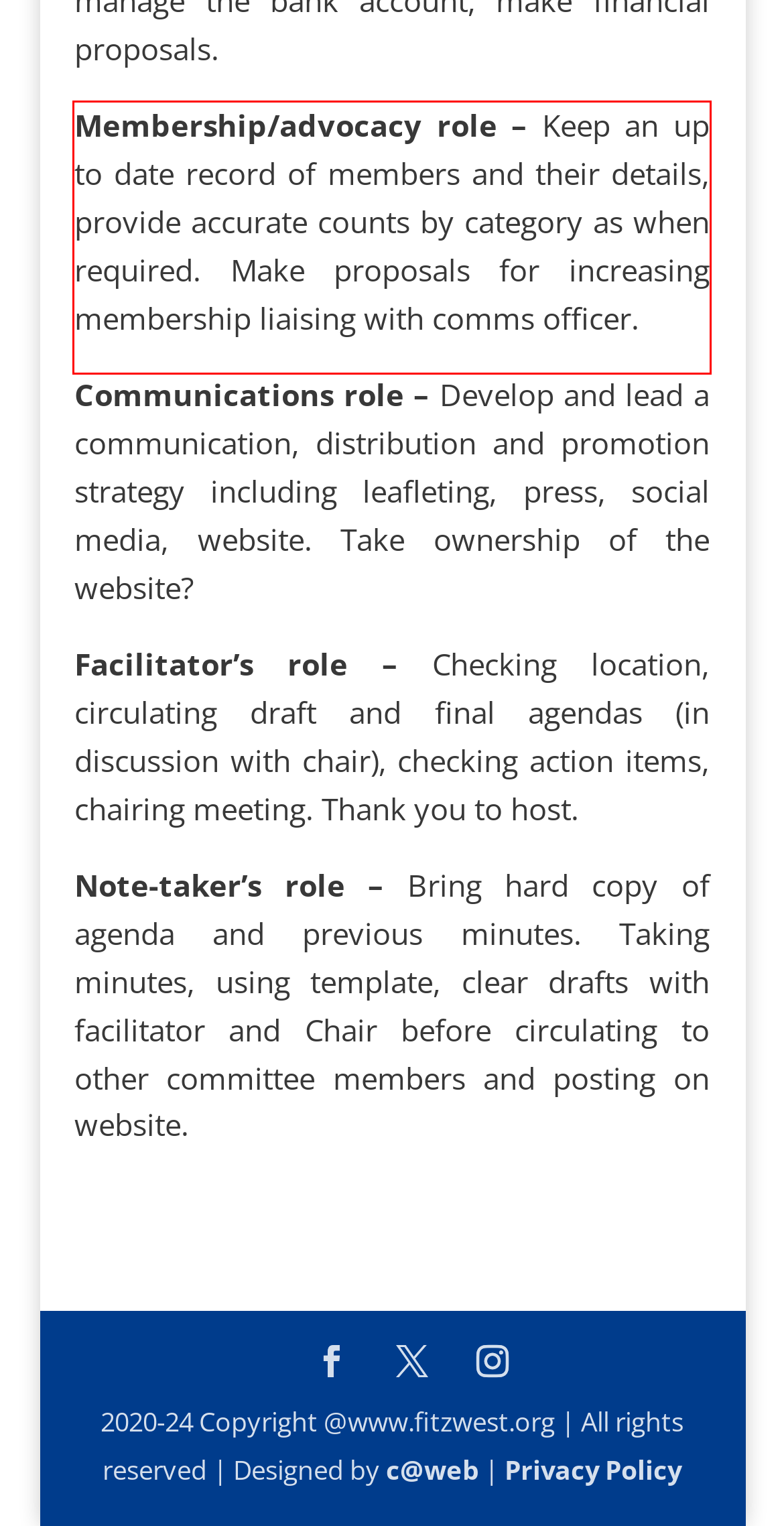Identify and extract the text within the red rectangle in the screenshot of the webpage.

Membership/advocacy role – Keep an up to date record of members and their details, provide accurate counts by category as when required. Make proposals for increasing membership liaising with comms officer.